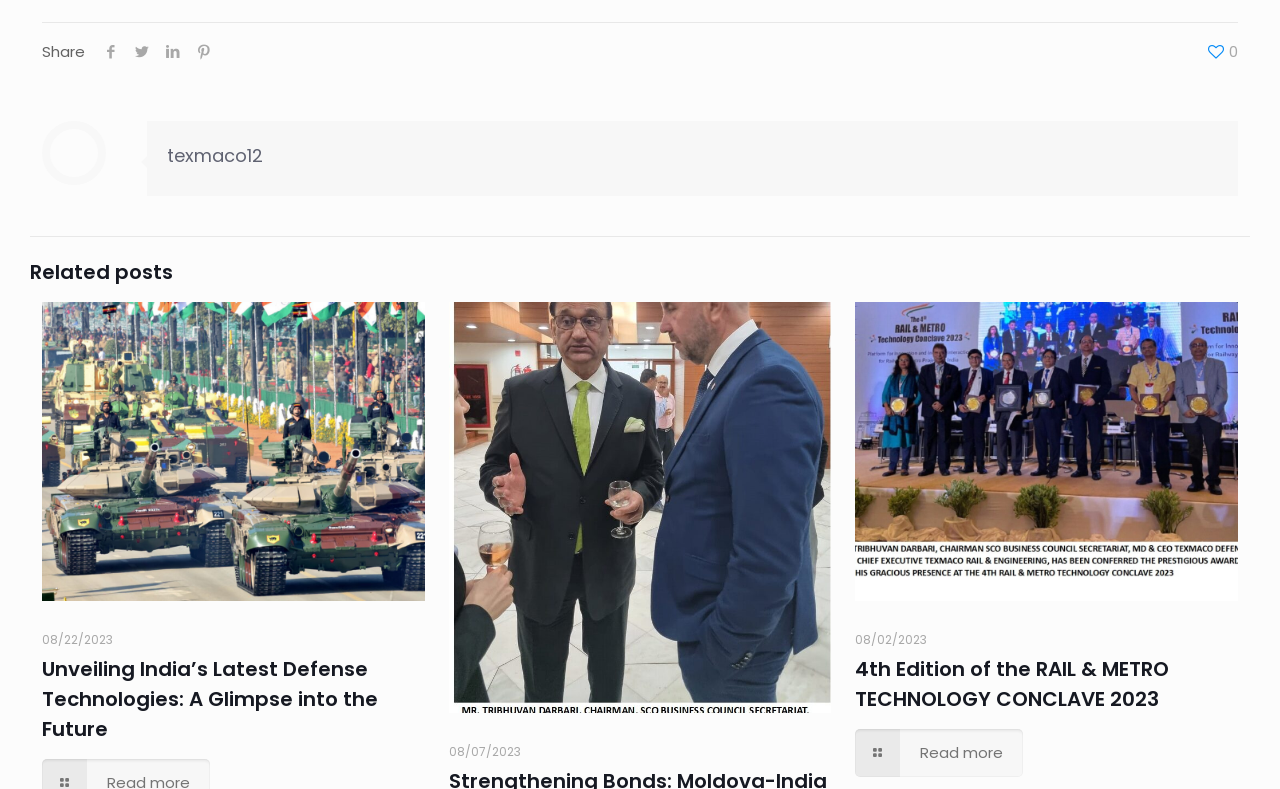Please reply to the following question with a single word or a short phrase:
What is the date of the first post?

08/22/2023